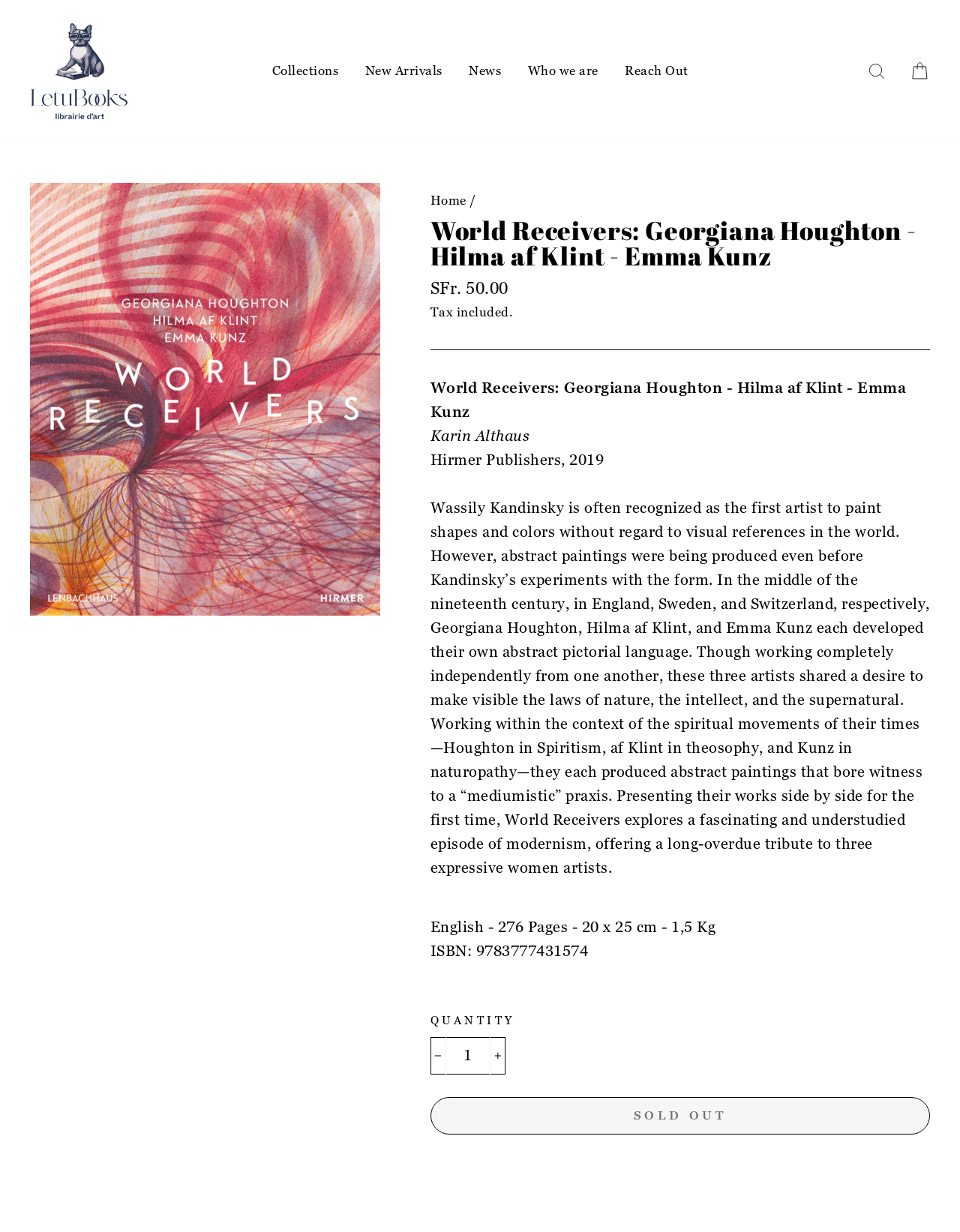Indicate the bounding box coordinates of the element that must be clicked to execute the instruction: "Search for a book". The coordinates should be given as four float numbers between 0 and 1, i.e., [left, top, right, bottom].

[0.893, 0.044, 0.933, 0.071]